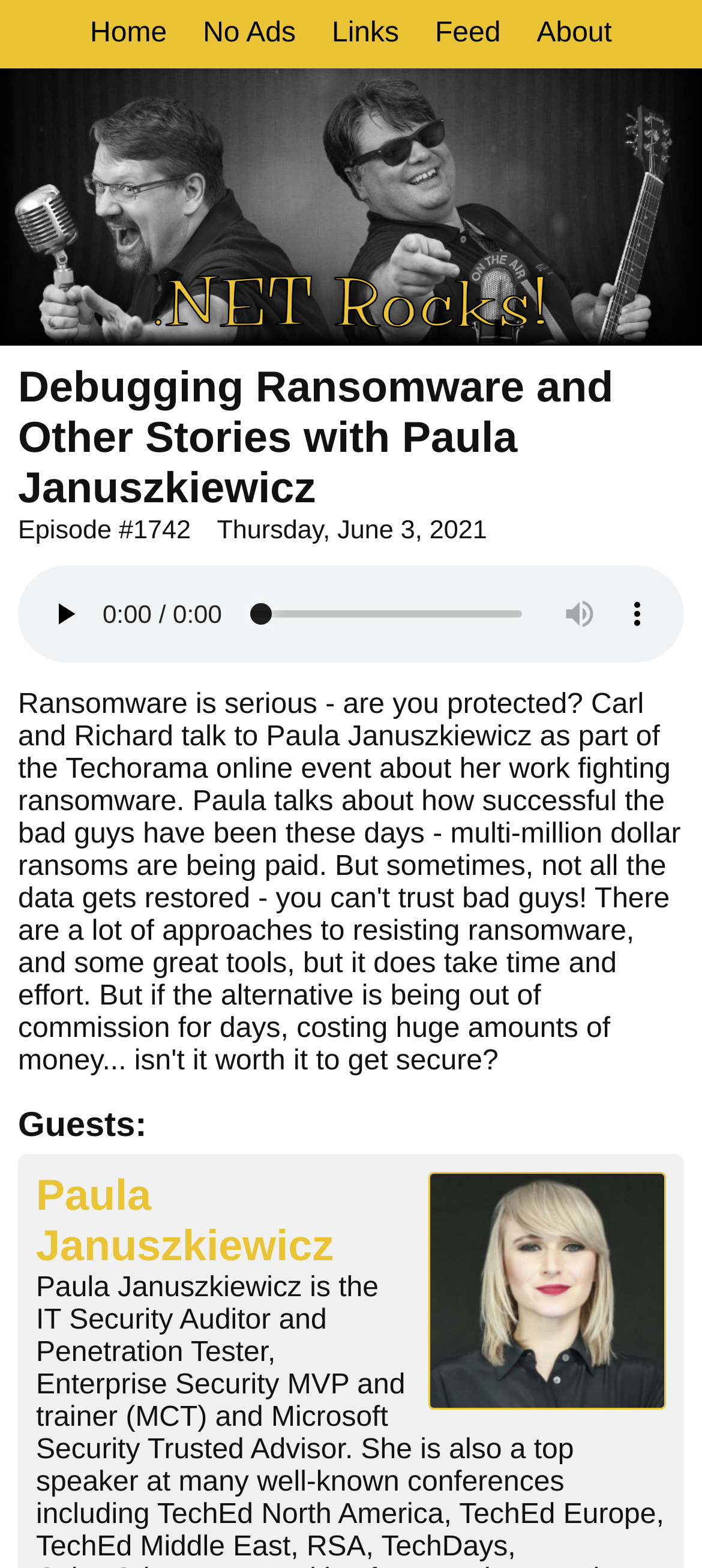Can you play the audio? Observe the screenshot and provide a one-word or short phrase answer.

Yes